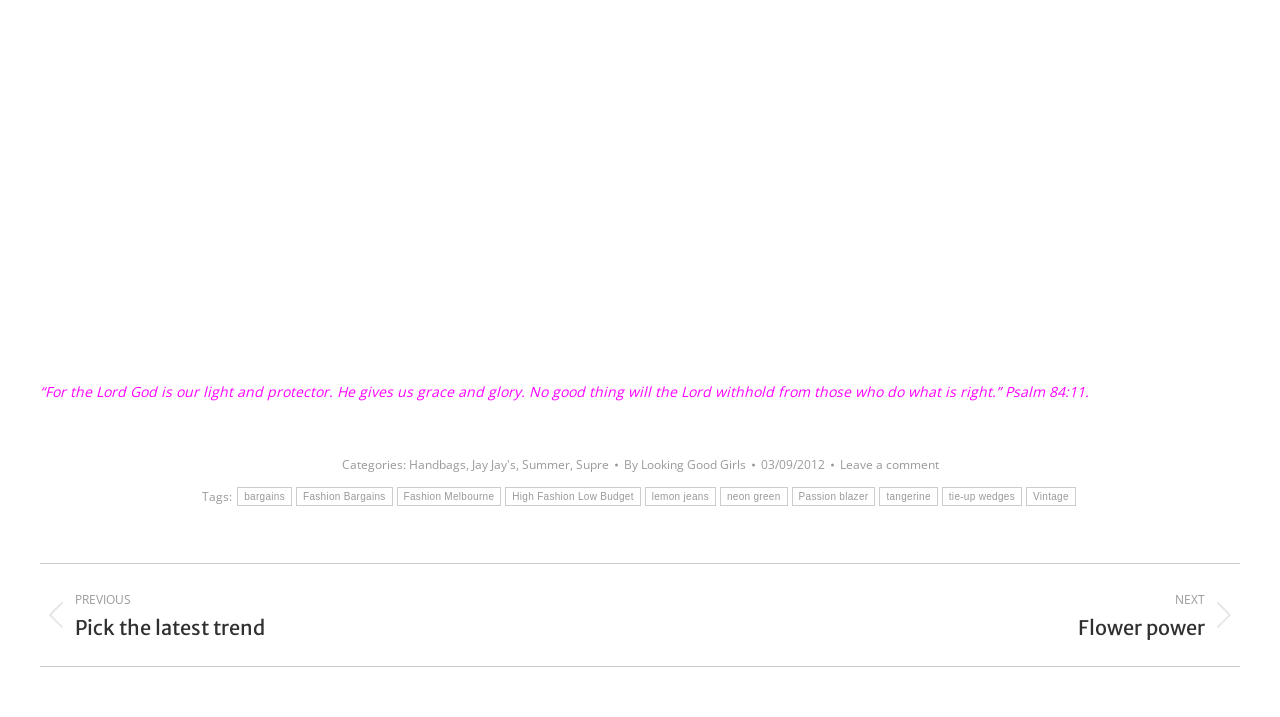Locate the bounding box coordinates of the element that should be clicked to fulfill the instruction: "Leave a comment on the post".

[0.656, 0.633, 0.733, 0.662]